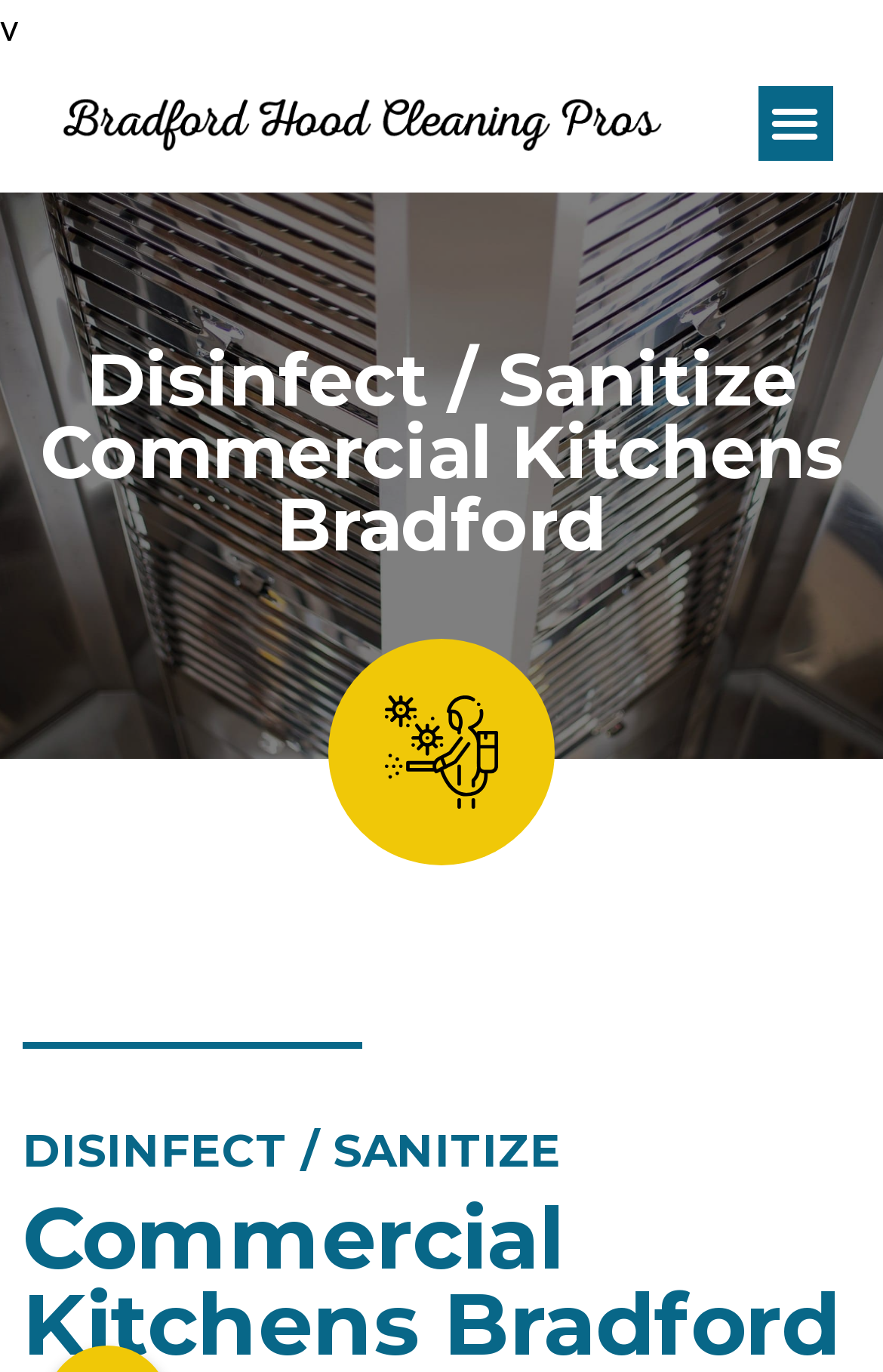Answer in one word or a short phrase: 
Is the menu toggle button expanded?

No